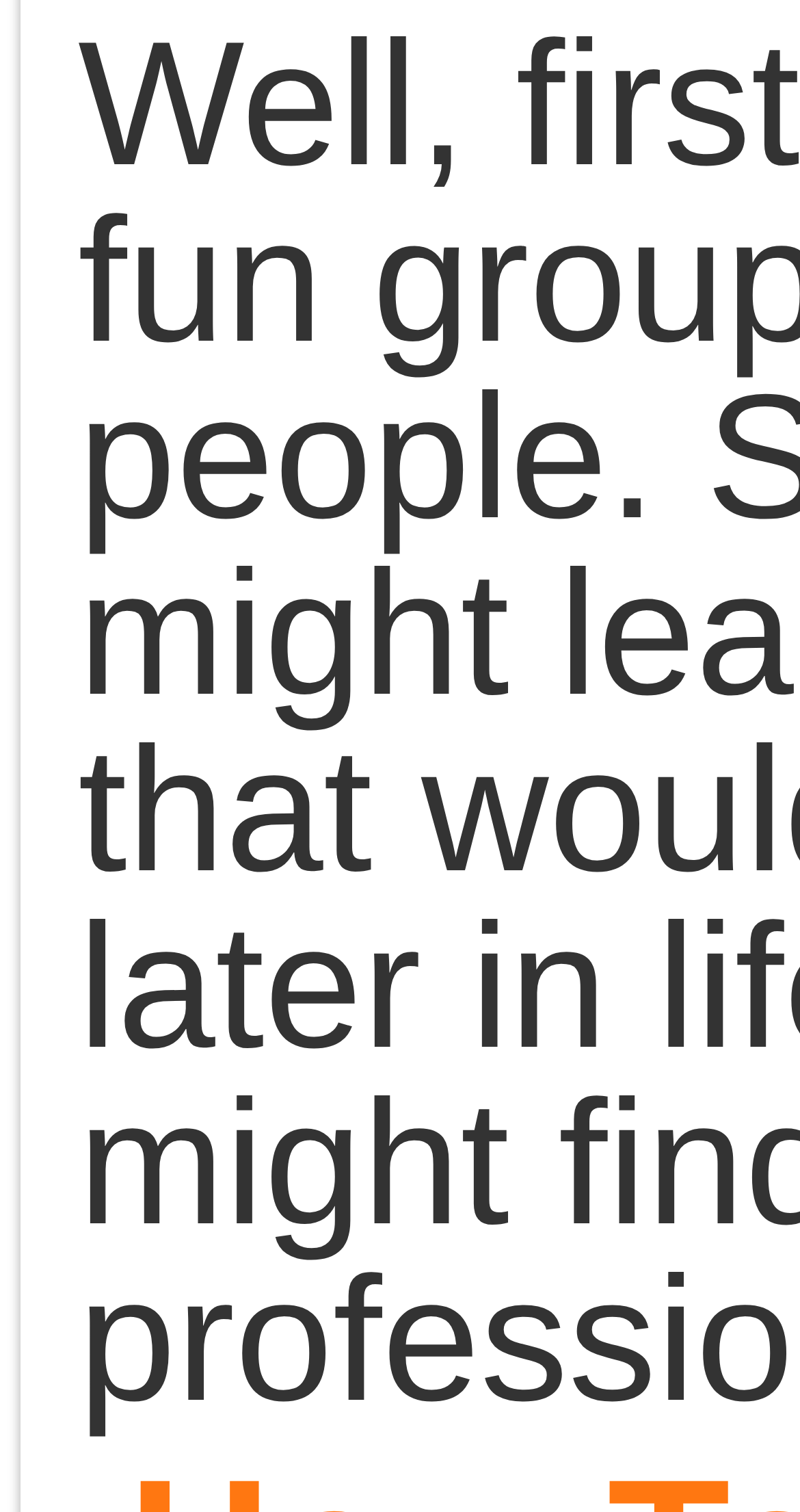Show the bounding box coordinates for the element that needs to be clicked to execute the following instruction: "Check Josh More's blog". Provide the coordinates in the form of four float numbers between 0 and 1, i.e., [left, top, right, bottom].

[0.046, 0.926, 0.266, 0.954]